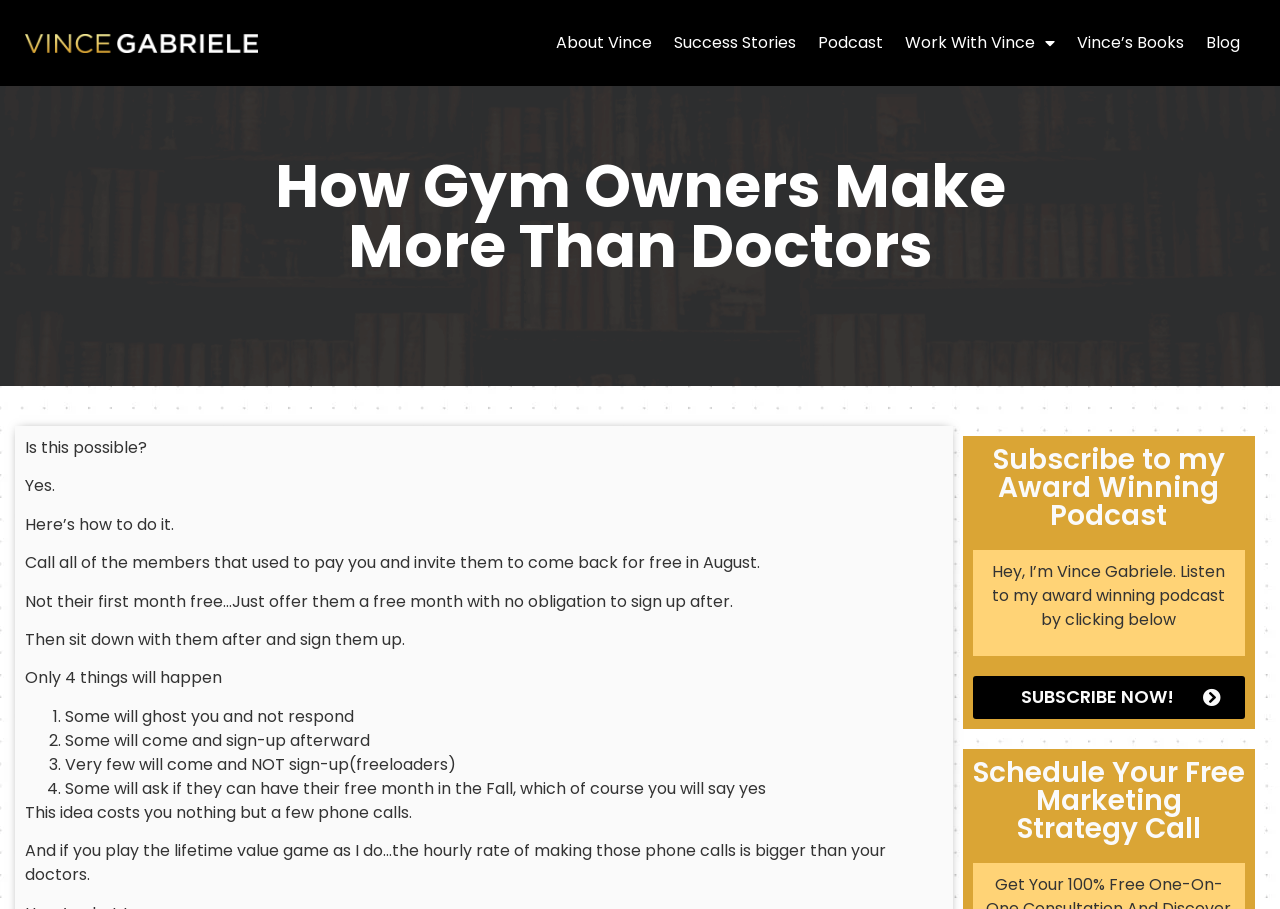Using the element description: "Work With Vince", determine the bounding box coordinates for the specified UI element. The coordinates should be four float numbers between 0 and 1, [left, top, right, bottom].

[0.698, 0.022, 0.833, 0.073]